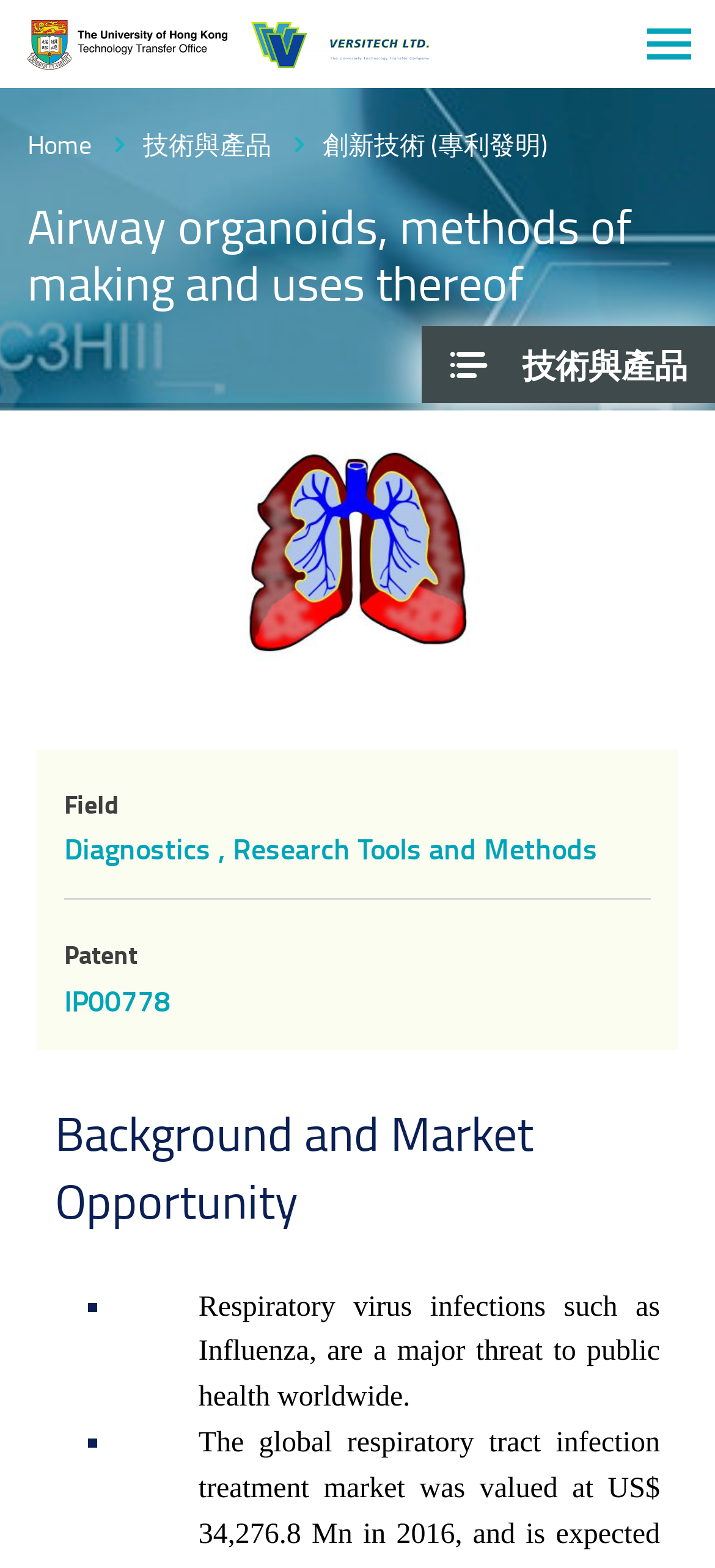Find the bounding box coordinates of the clickable element required to execute the following instruction: "Click the Airway organoids, methods of making and uses thereof heading". Provide the coordinates as four float numbers between 0 and 1, i.e., [left, top, right, bottom].

[0.038, 0.126, 0.962, 0.199]